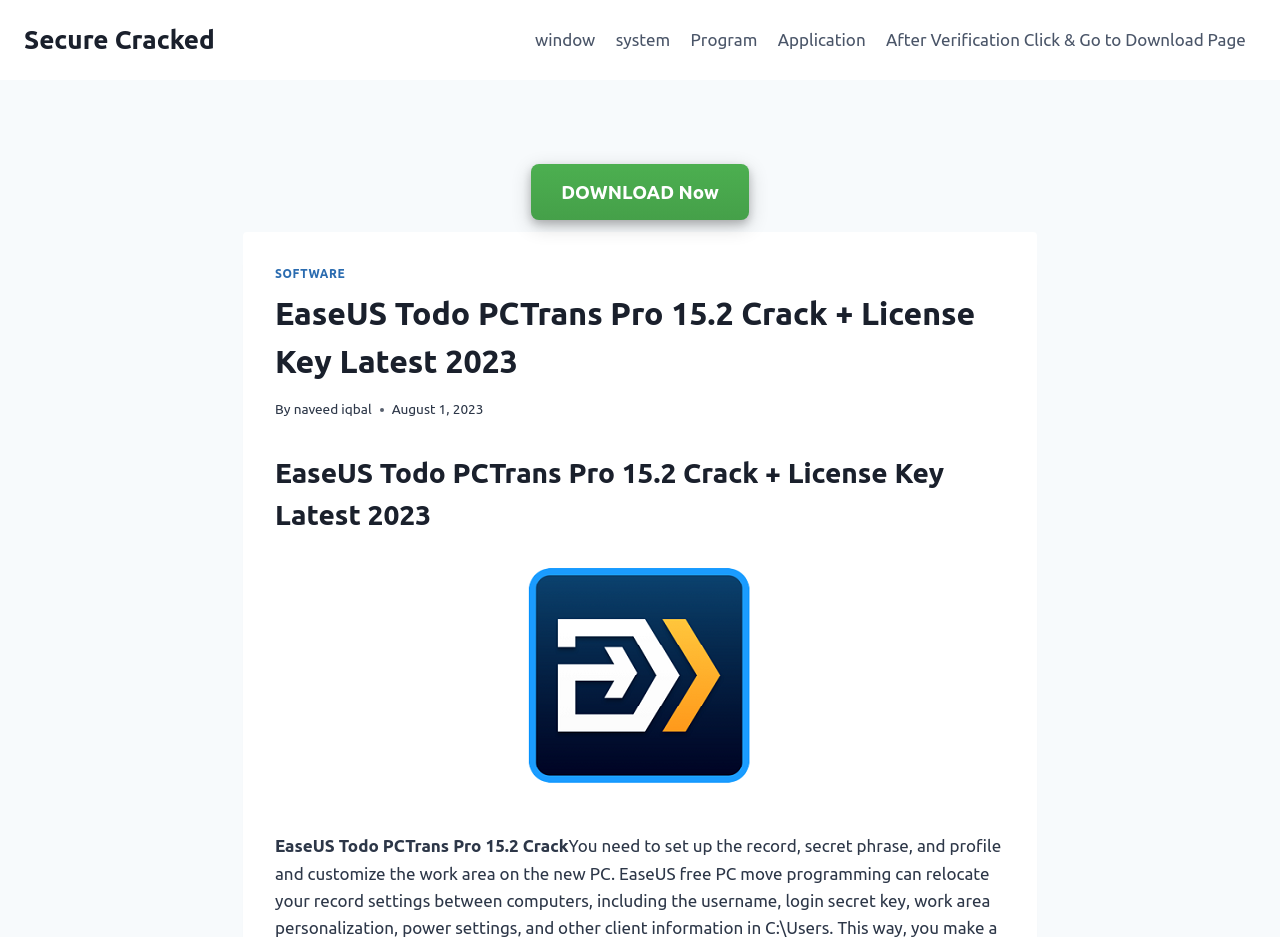Provide an in-depth caption for the webpage.

The webpage appears to be a software download page, specifically for EaseUS Todo PCTrans Pro 15.2 Crack. At the top, there is a heading with the software name and a link to "Secure Cracked" on the left side. Below this, there is a primary navigation menu with links to "window", "system", "Program", "Application", and "After Verification Click & Go to Download Page".

On the right side of the navigation menu, there is a prominent "DOWNLOAD Now" button with a smaller "DOWNLOAD Now" link above it. Below the button, there is a section with a heading that repeats the software name, followed by a link to "SOFTWARE" and a heading with the software name again. 

To the right of the second heading, there is a text "By" followed by a link to "naveed iqbal", and a timestamp "August 1, 2023". Below this, there is another heading with the software name, and an image of the software, "EaseUS Todo PCTrans Pro Crack", which takes up a significant portion of the page.